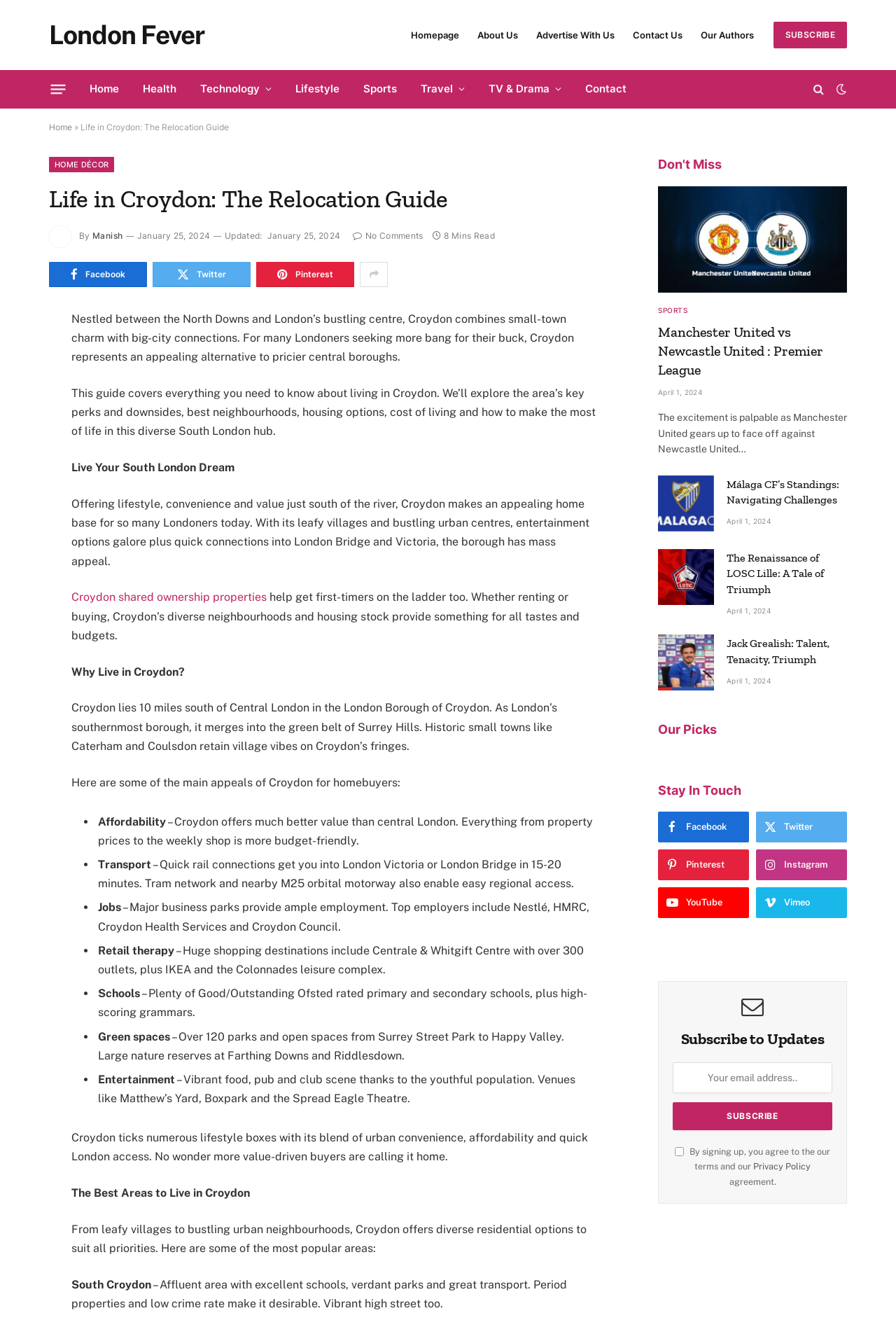Locate the UI element described by TV & Drama and provide its bounding box coordinates. Use the format (top-left x, top-left y, bottom-right x, bottom-right y) with all values as floating point numbers between 0 and 1.

[0.532, 0.052, 0.64, 0.081]